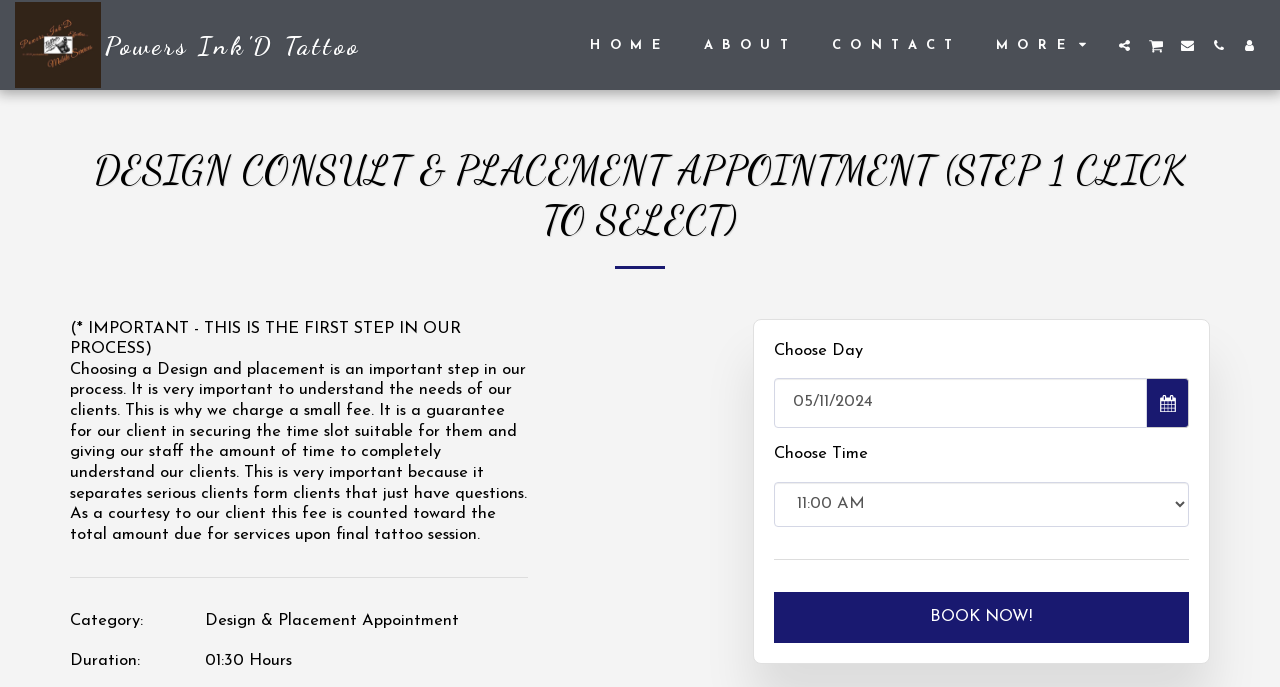Summarize the webpage with a detailed and informative caption.

The webpage appears to be a design consultation and placement appointment scheduling page for a tattoo studio, Powers Ink'D Tattoo. At the top left corner, there is a logo image of the studio, accompanied by a link to the studio's homepage. The top navigation bar has links to the homepage, about, contact, and more sections.

Below the navigation bar, there is a prominent heading that reads "DESIGN CONSULT & PLACEMENT APPOINTMENT (STEP 1 CLICK TO SELECT)". A horizontal separator line follows, dividing the page into sections.

The main content area has a block of text that explains the importance of choosing a design and placement, and how it is a crucial step in the process. The text also mentions that a small fee is charged to guarantee a time slot suitable for the client and to ensure that the staff has sufficient time to understand the client's needs.

Below the text, there are two sections with labels "Category:" and "Duration:", which display the type of appointment and its duration, respectively. A horizontal separator line separates these sections from the rest of the page.

The lower section of the page has a scheduling interface, where users can choose a day and time for their appointment. There are two dropdown menus, one for selecting the day and another for selecting the time. A "BOOK NOW!" button is located at the bottom right corner of the page, allowing users to finalize their appointment.

Throughout the page, there are several buttons and links, including social media icons and a link to the studio's homepage. The overall layout is organized, with clear headings and concise text, making it easy for users to navigate and schedule an appointment.